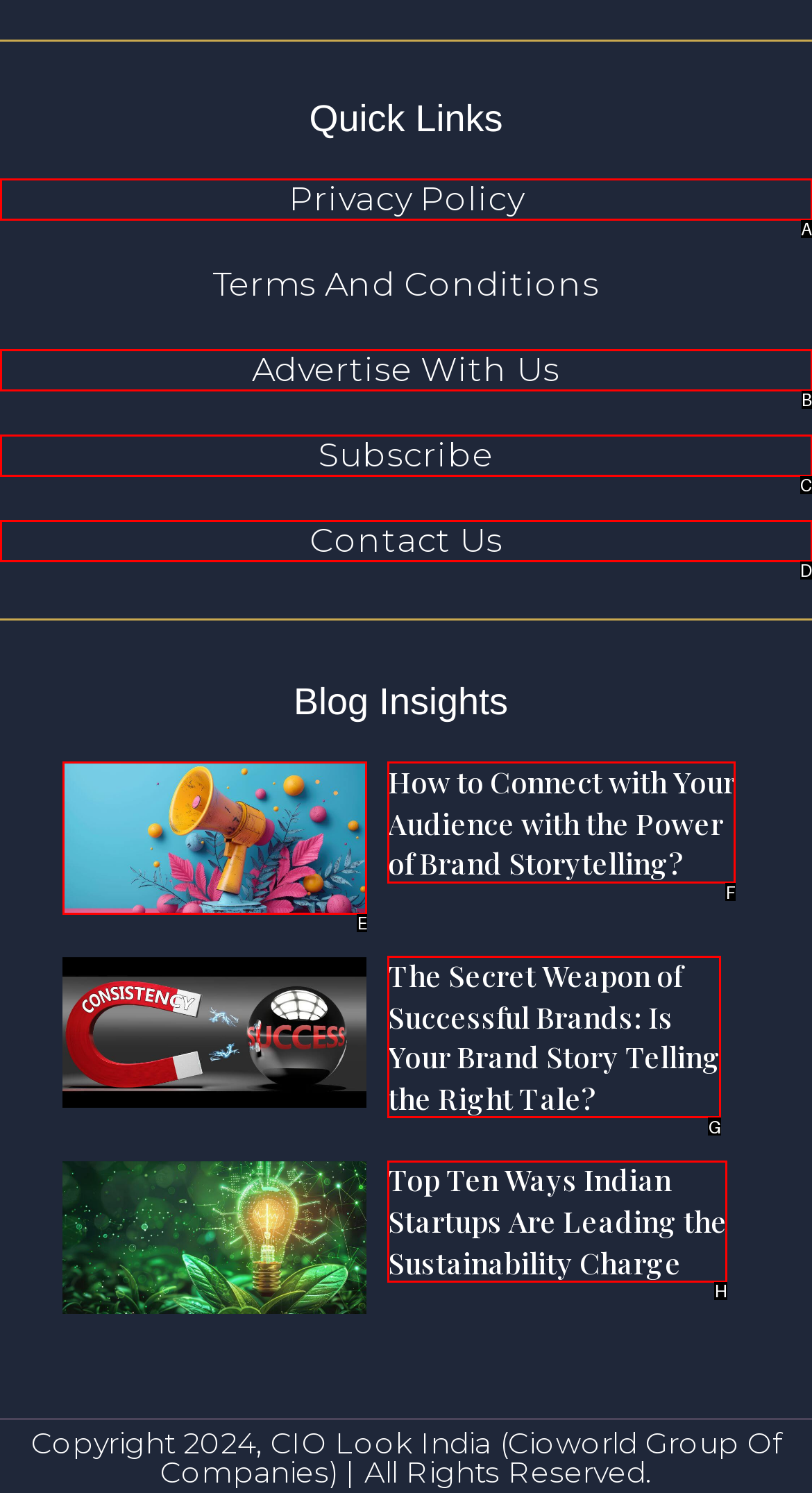Determine which HTML element best suits the description: Subscribe. Reply with the letter of the matching option.

C